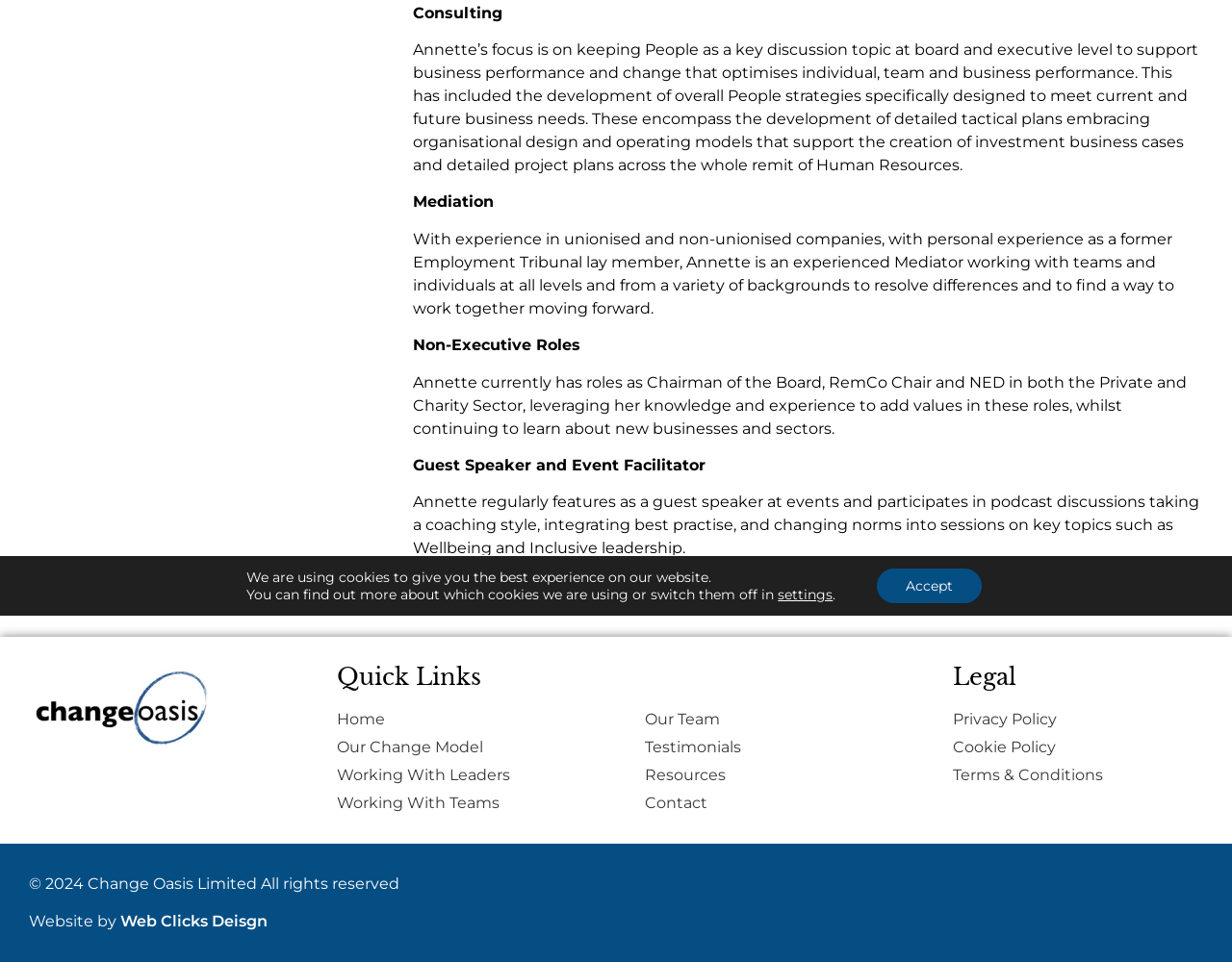Given the description of a UI element: "Web Clicks Deisgn", identify the bounding box coordinates of the matching element in the webpage screenshot.

[0.098, 0.948, 0.217, 0.967]